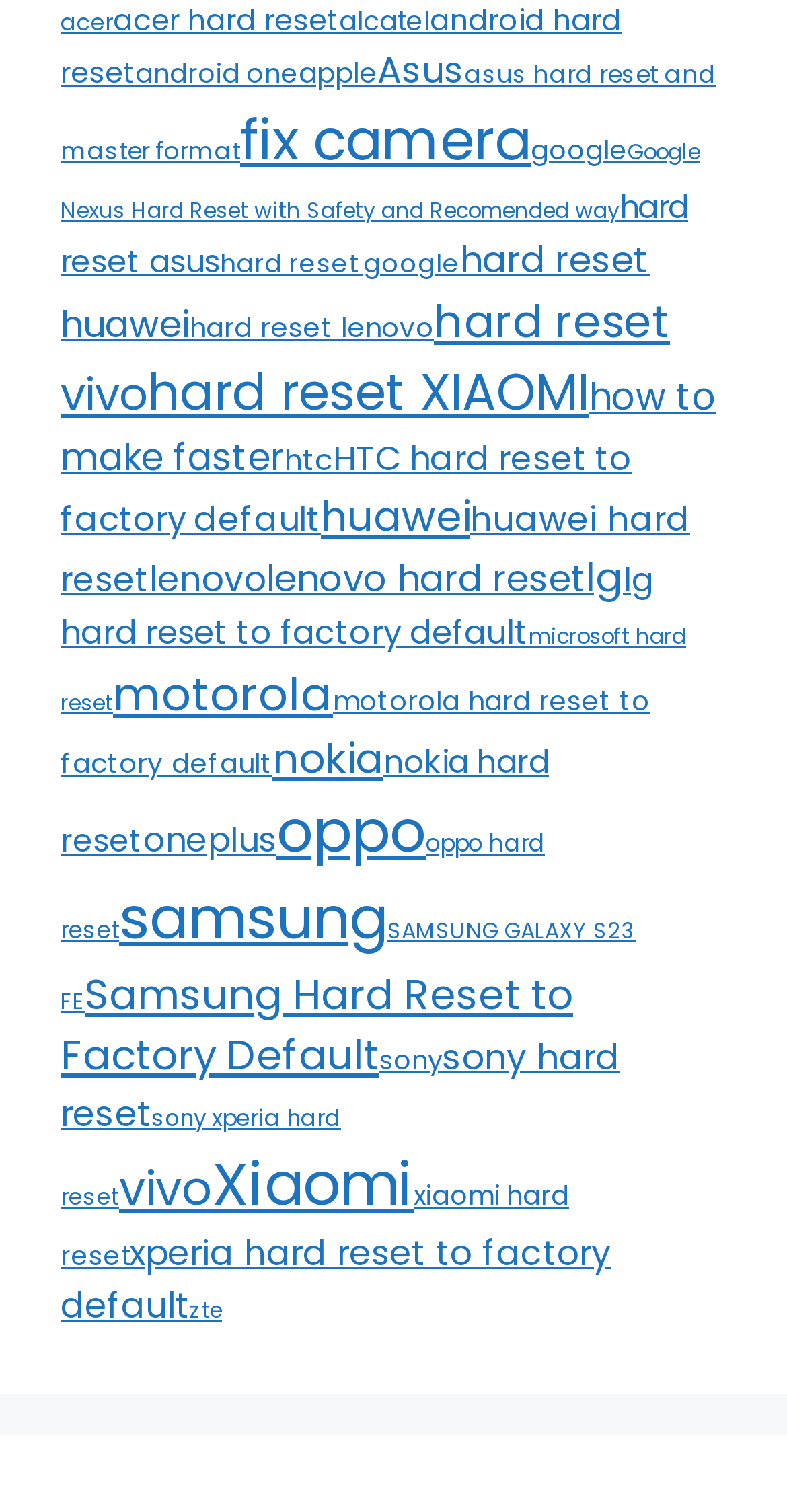Locate the coordinates of the bounding box for the clickable region that fulfills this instruction: "Click on 'xiaomi hard reset' link".

[0.077, 0.778, 0.723, 0.843]